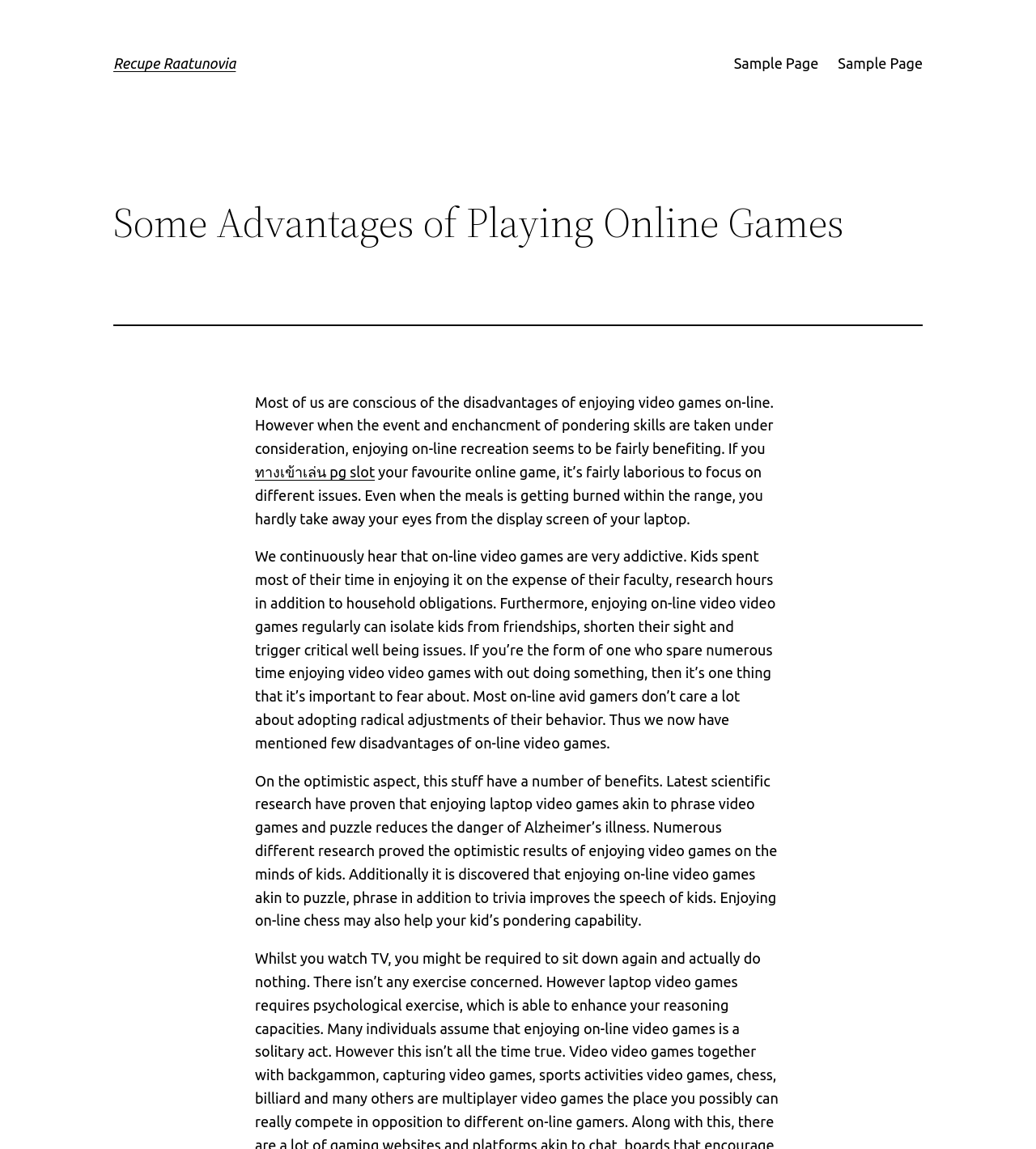Given the element description: "ทางเข้าเล่น pg slot", predict the bounding box coordinates of the UI element it refers to, using four float numbers between 0 and 1, i.e., [left, top, right, bottom].

[0.246, 0.404, 0.362, 0.418]